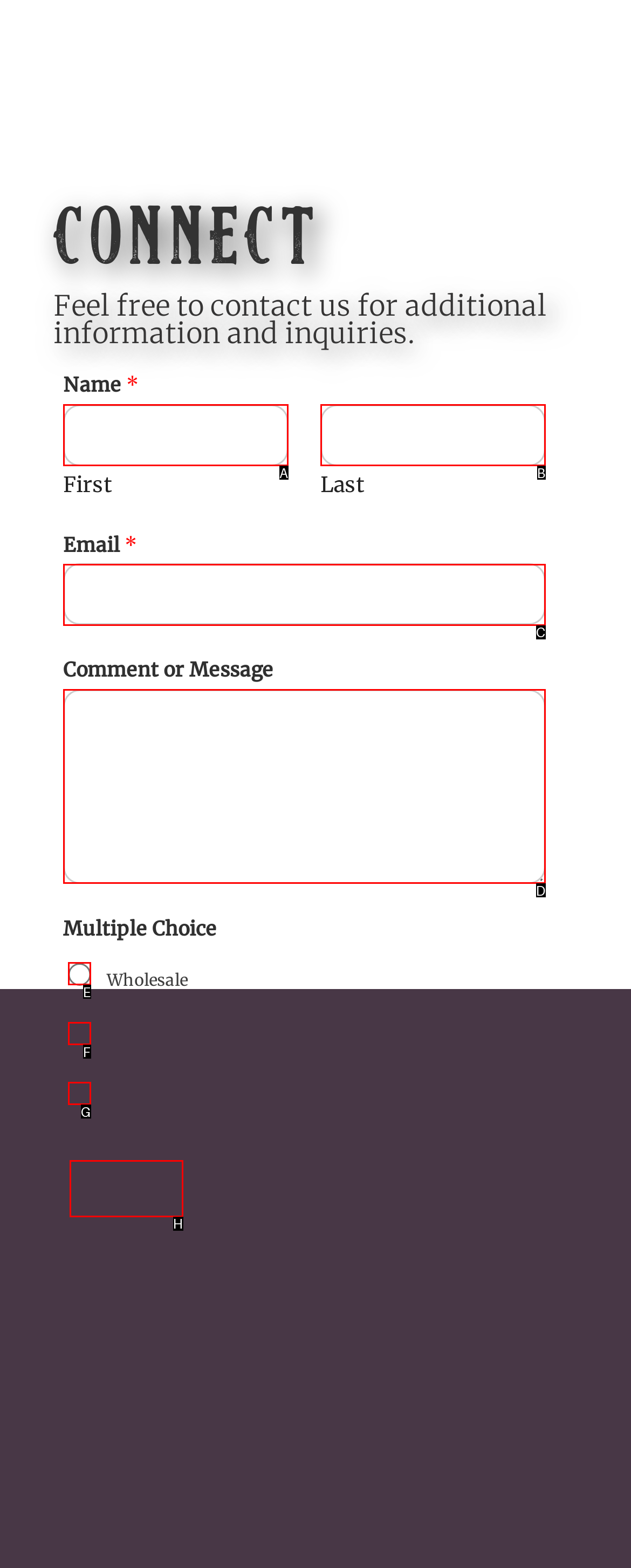Identify which lettered option to click to carry out the task: Click the submit button. Provide the letter as your answer.

H